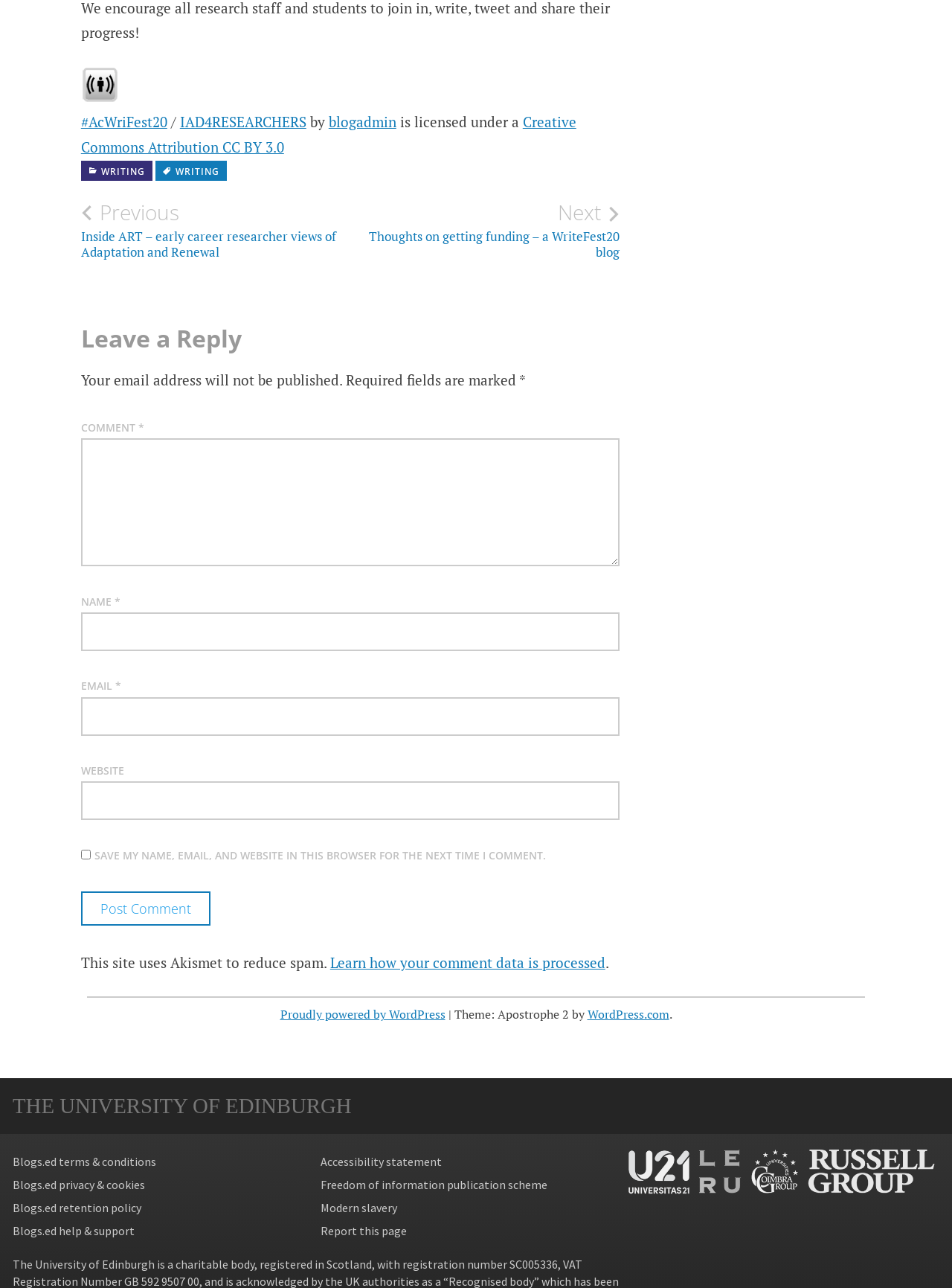Predict the bounding box of the UI element based on the description: "Writing". The coordinates should be four float numbers between 0 and 1, formatted as [left, top, right, bottom].

[0.163, 0.125, 0.238, 0.14]